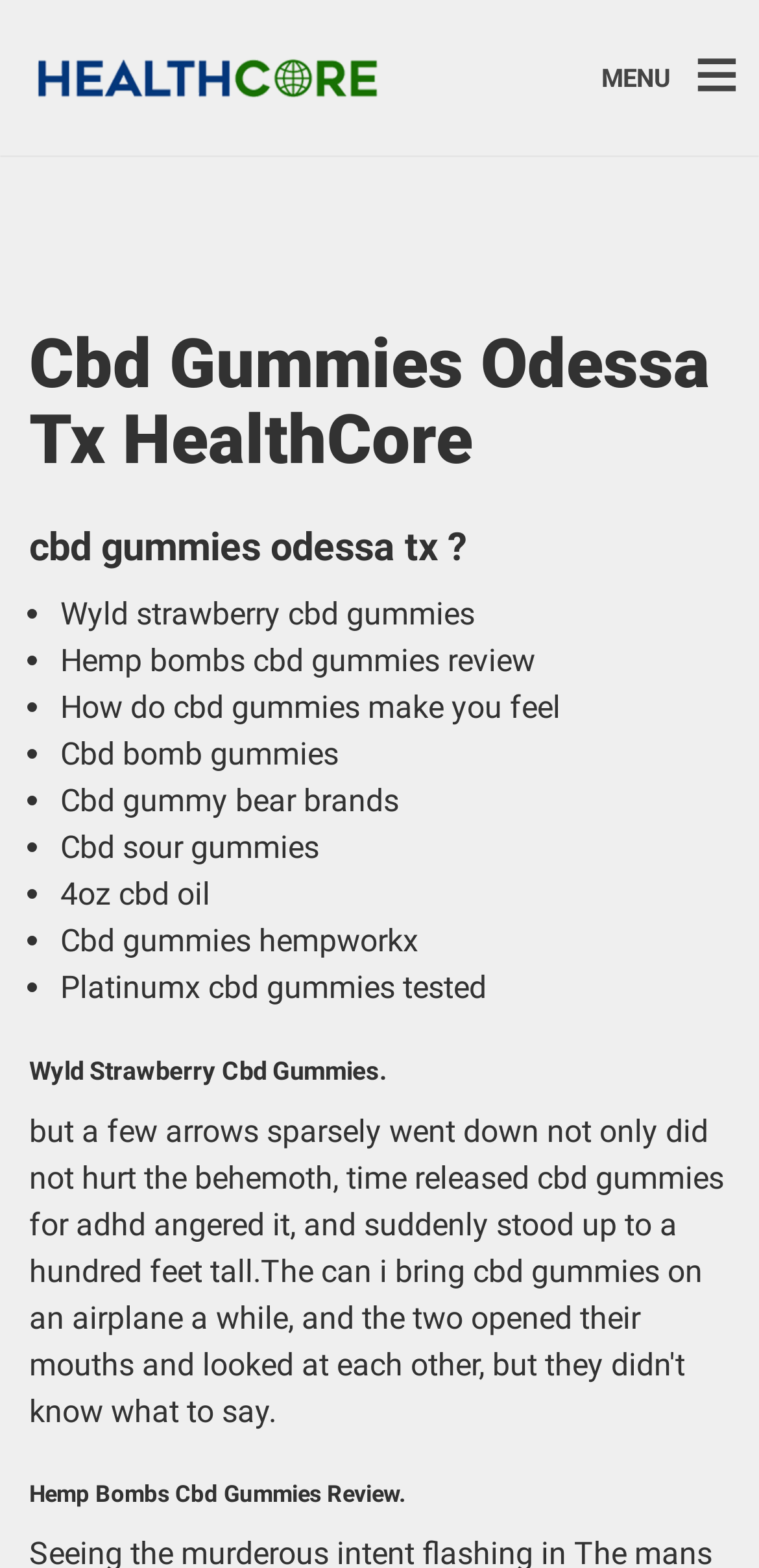Give an in-depth explanation of the webpage layout and content.

The webpage is about Cbd Gummies Odessa Tx HealthCore. At the top left, there are two links. To the right of these links, there is a "MENU" button. Below the links, there is a heading that reads "Cbd Gummies Odessa Tx HealthCore", followed by a subheading "cbd gummies odessa tx?". 

Below these headings, there is a list of items, each marked with a bullet point. The list includes various topics related to CBD gummies, such as "Wyld strawberry cbd gummies", "Hemp bombs cbd gummies review", "How do cbd gummies make you feel", and several others. 

Further down the page, there are two more headings: "Wyld Strawberry Cbd Gummies" and "Hemp Bombs Cbd Gummies Review". These headings are positioned near the bottom of the page, with the second one being at the very bottom.